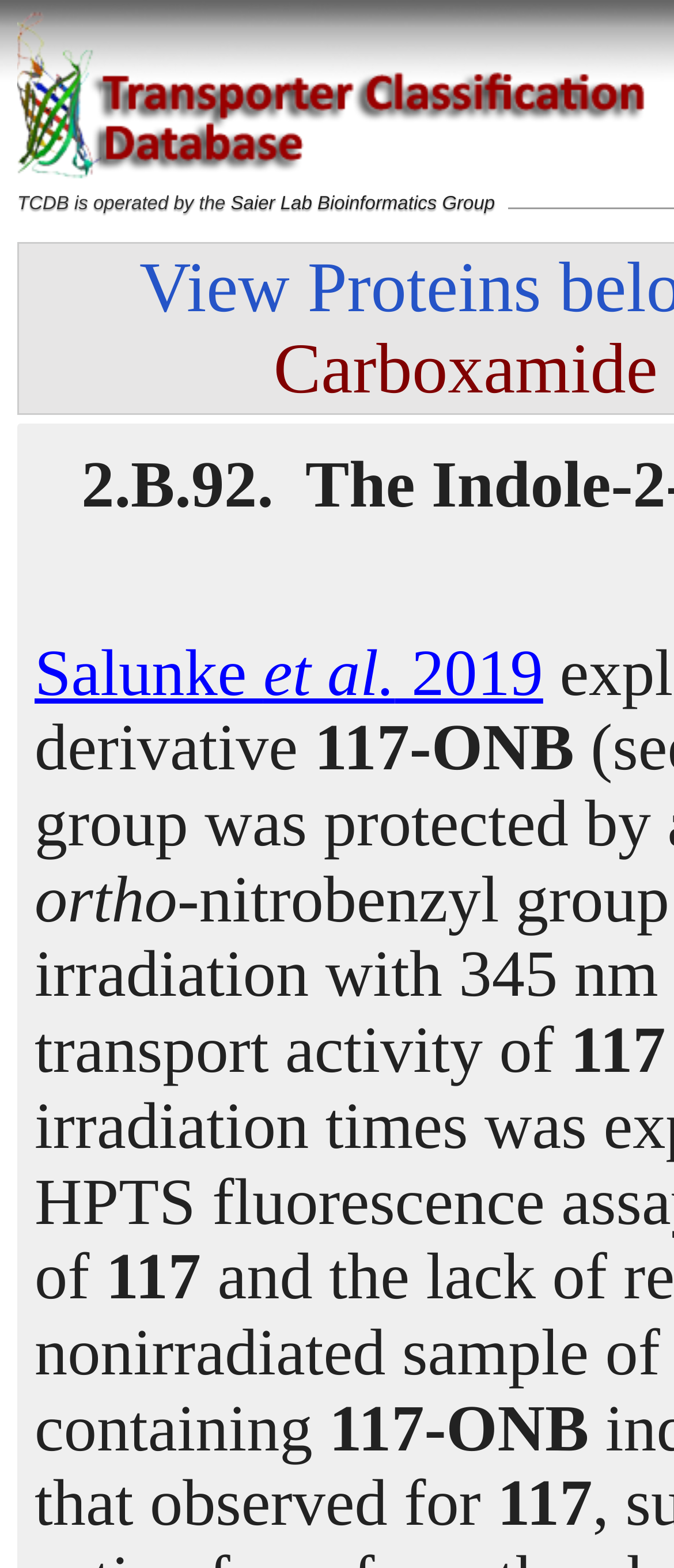Provide the bounding box coordinates for the UI element described in this sentence: "Saier Lab Bioinformatics Group". The coordinates should be four float values between 0 and 1, i.e., [left, top, right, bottom].

[0.342, 0.123, 0.734, 0.137]